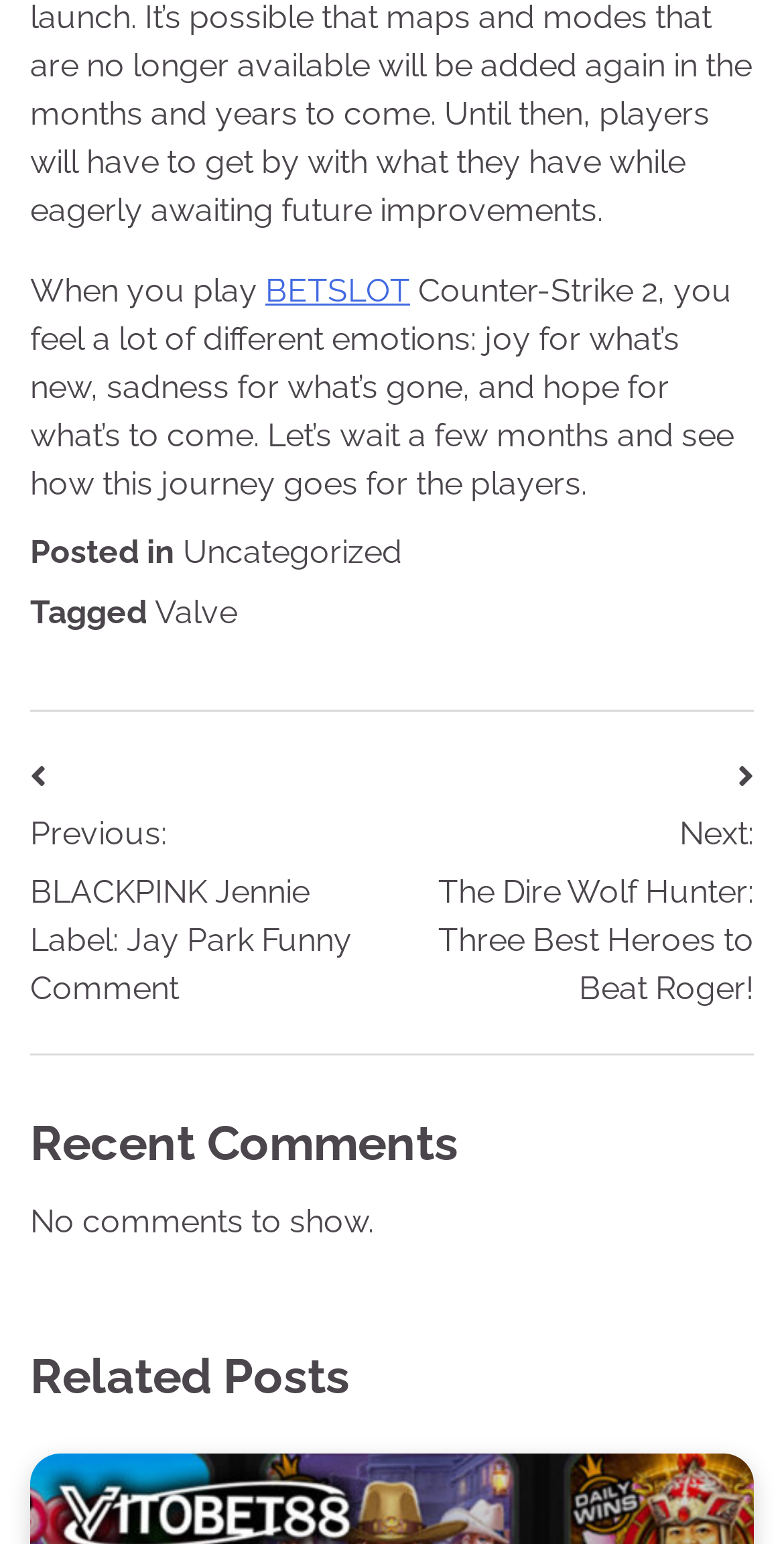Given the element description: "Uncategorized", predict the bounding box coordinates of the UI element it refers to, using four float numbers between 0 and 1, i.e., [left, top, right, bottom].

[0.233, 0.345, 0.513, 0.37]